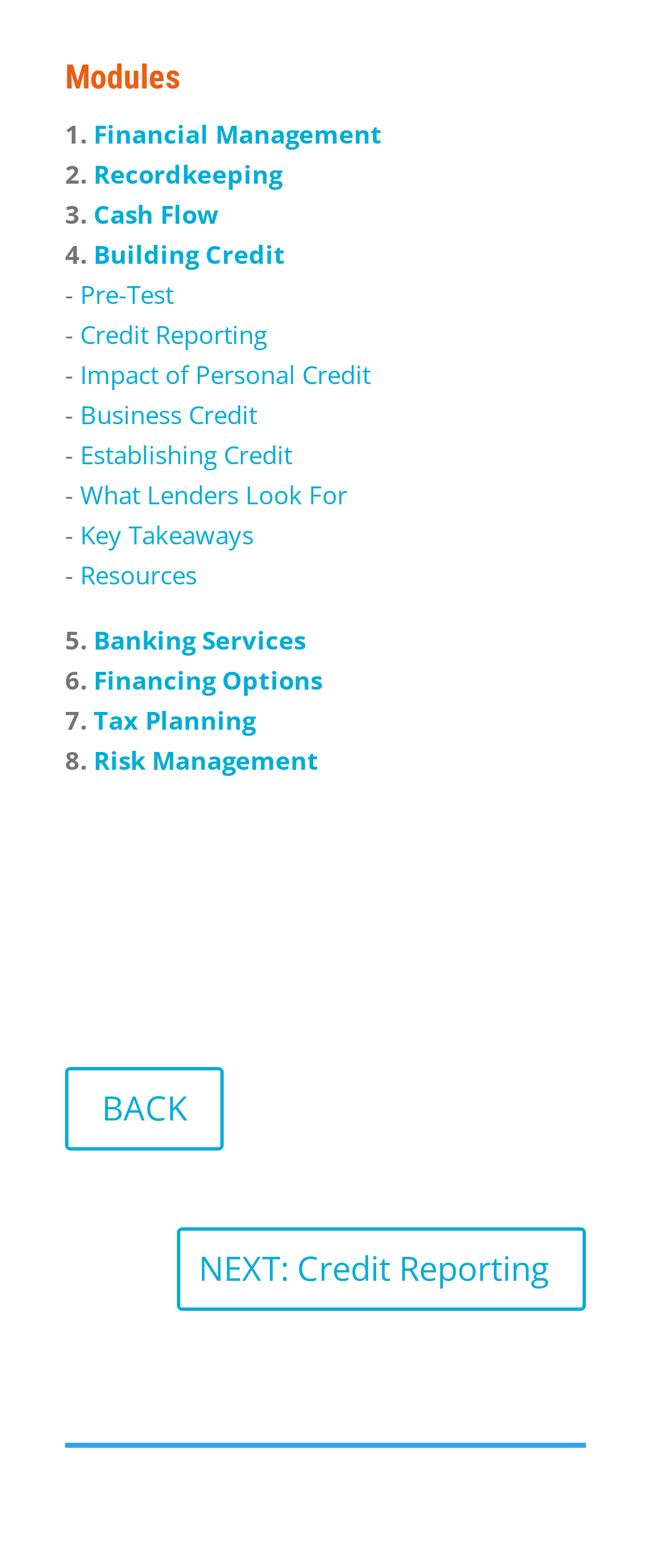Give a one-word or short phrase answer to the question: 
What is the first module listed?

Financial Management